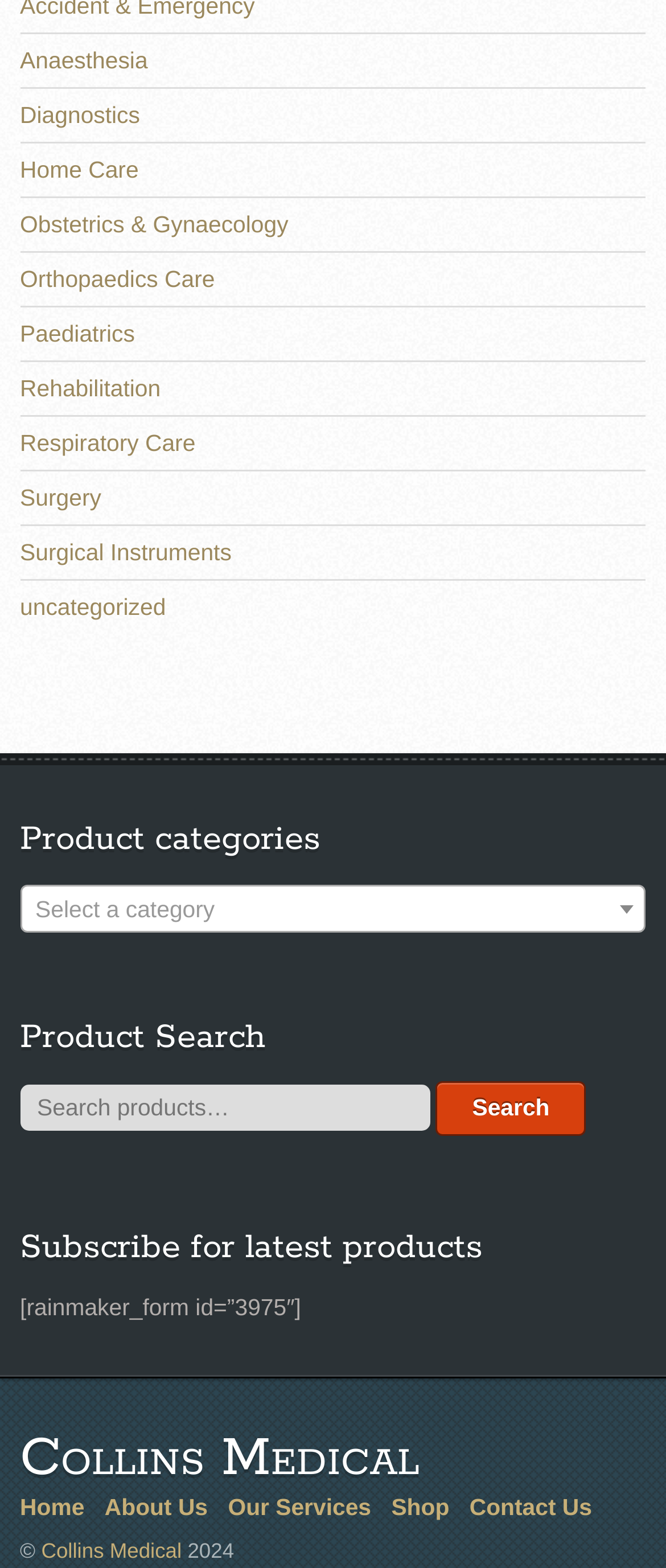Indicate the bounding box coordinates of the element that needs to be clicked to satisfy the following instruction: "View the Cookie Directive". The coordinates should be four float numbers between 0 and 1, i.e., [left, top, right, bottom].

None